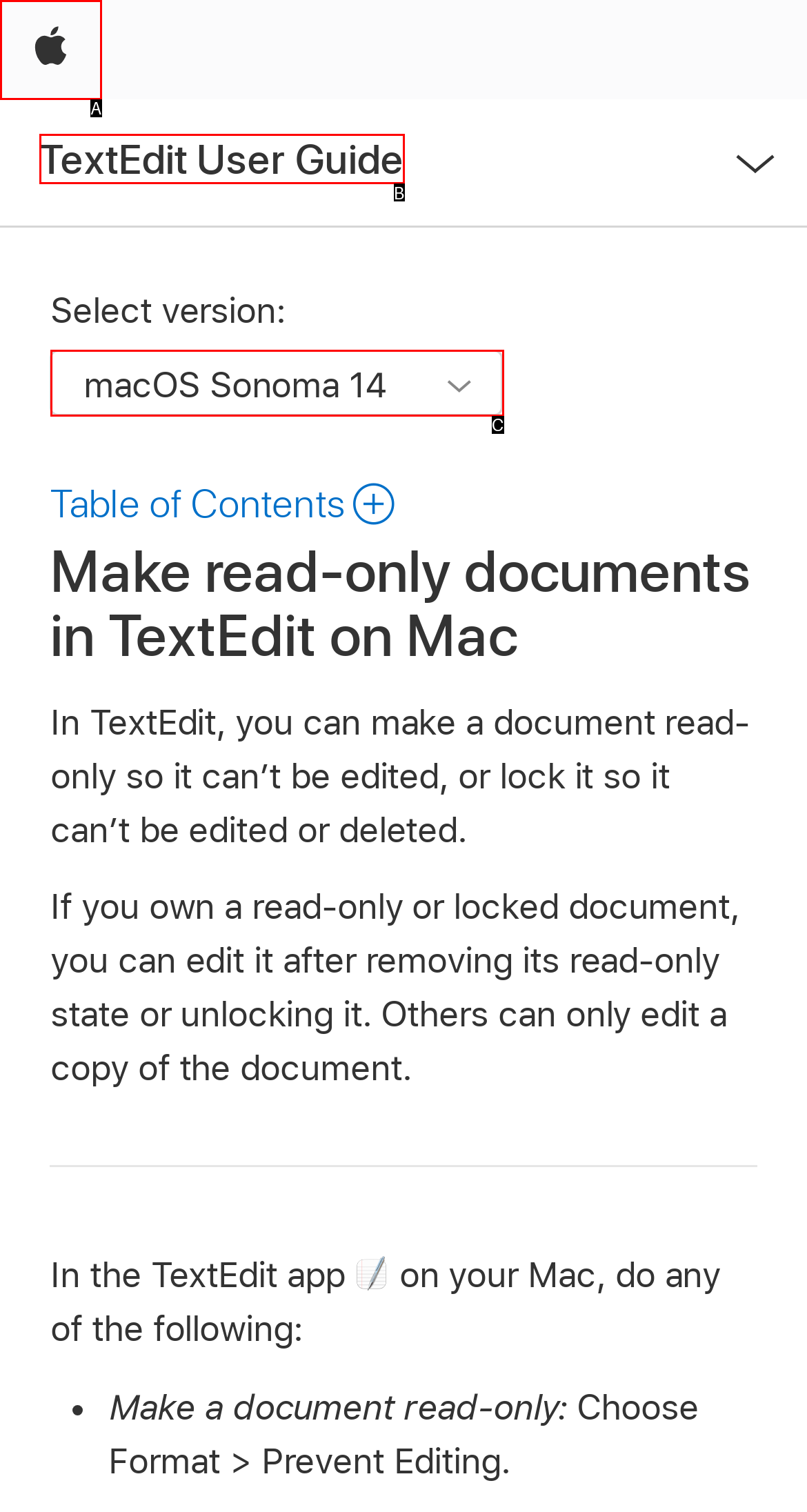Find the option that aligns with: Apple
Provide the letter of the corresponding option.

A